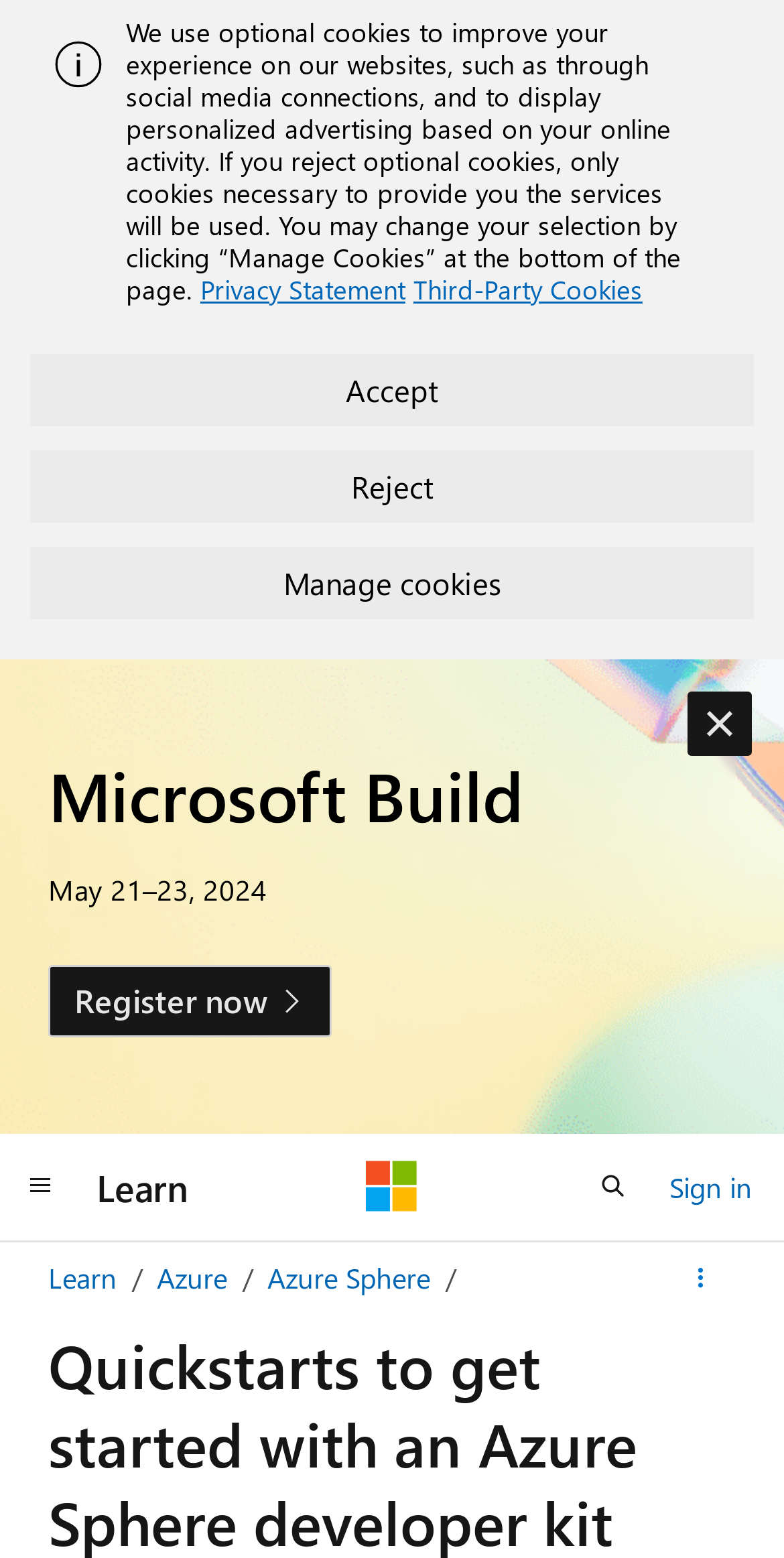How many sections are in the webpage header?
Based on the image, respond with a single word or phrase.

3